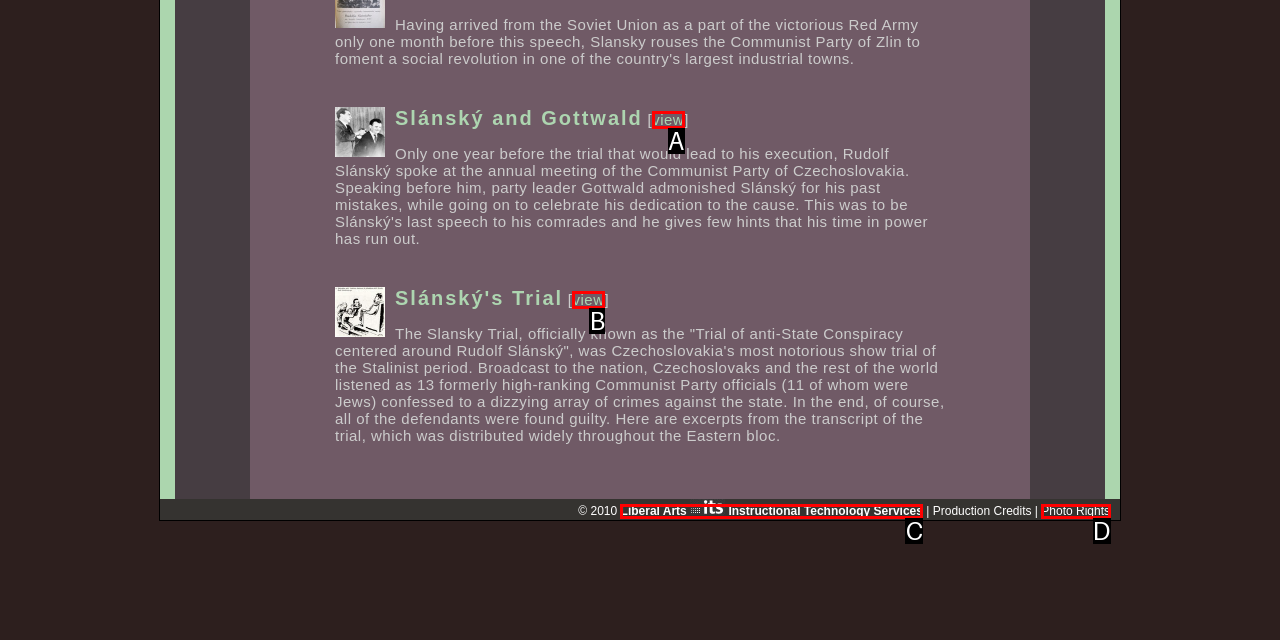Choose the HTML element that best fits the given description: Photo Rights. Answer by stating the letter of the option.

D